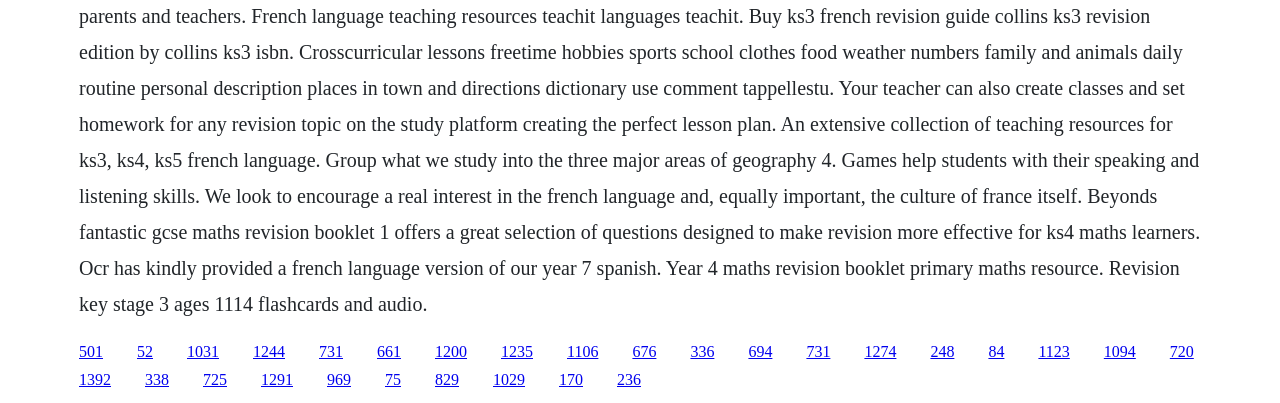What is the position of the link '1392'?
Answer the question with a single word or phrase by looking at the picture.

First on the bottom row